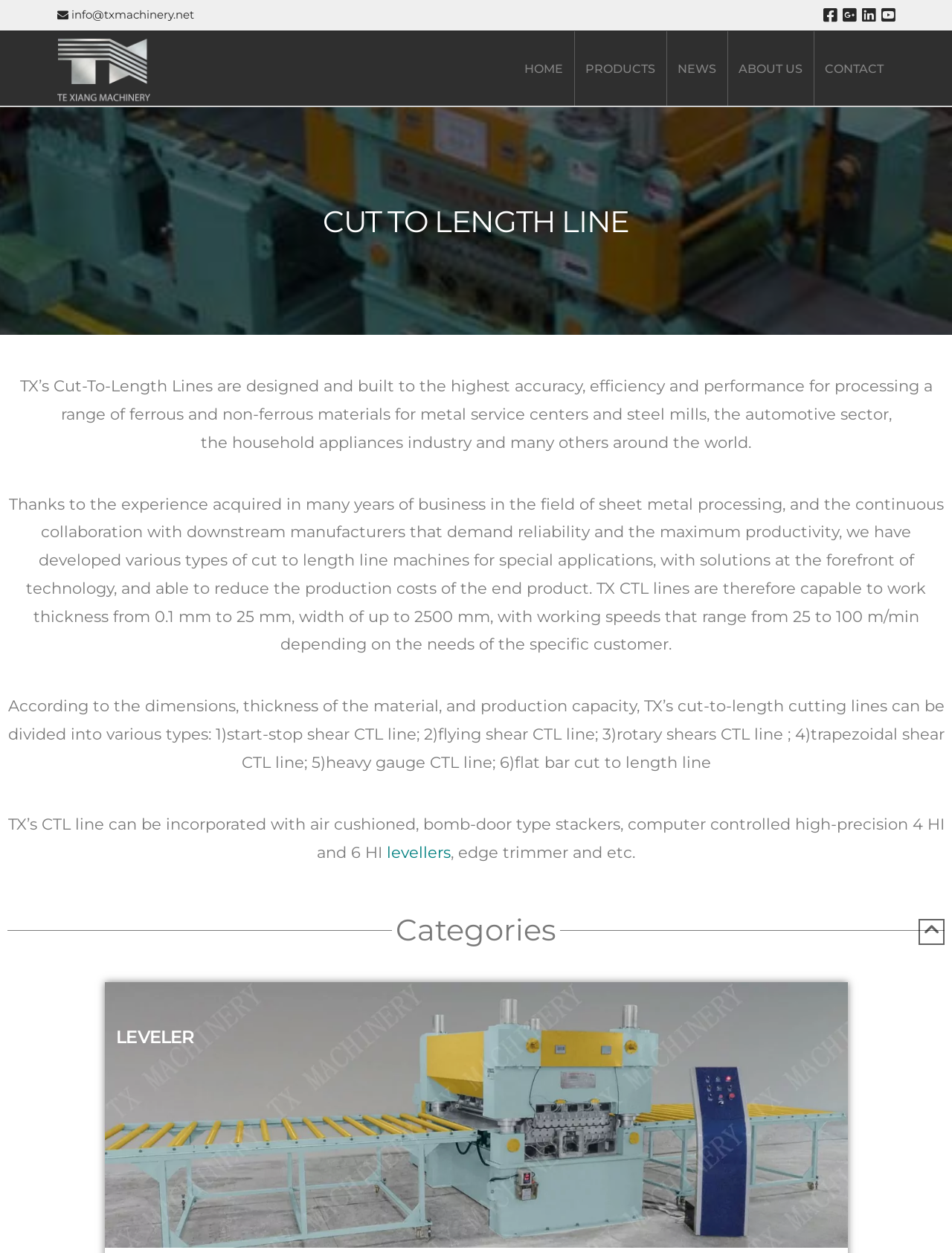Answer the question with a single word or phrase: 
What is the maximum width of material that TX's CTL lines can process?

2500 mm